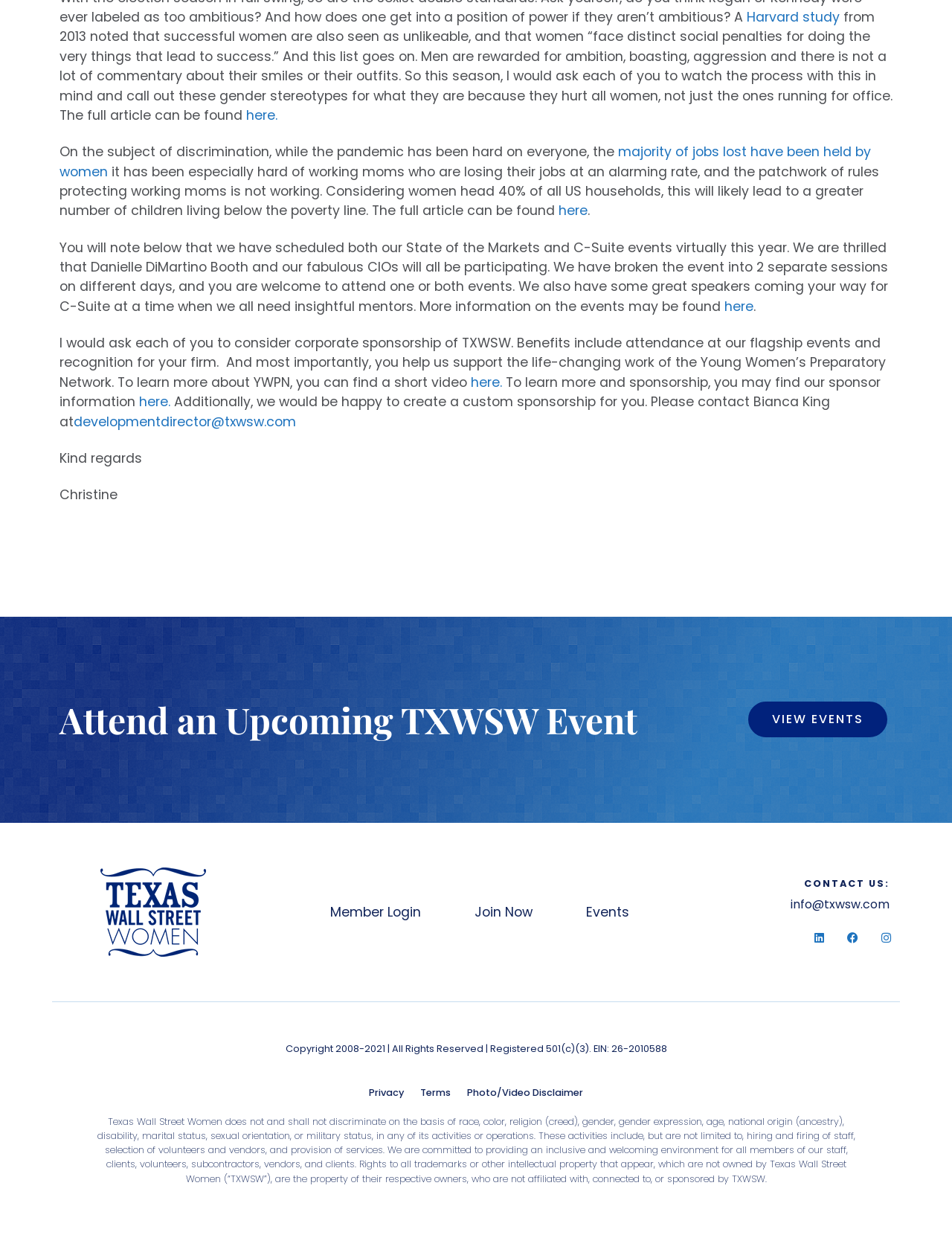Using the information shown in the image, answer the question with as much detail as possible: What is the topic of the article mentioned?

The article mentioned is about how successful women are seen as unlikeable and face distinct social penalties for doing the things that lead to success, whereas men are rewarded for ambition, boasting, and aggression.